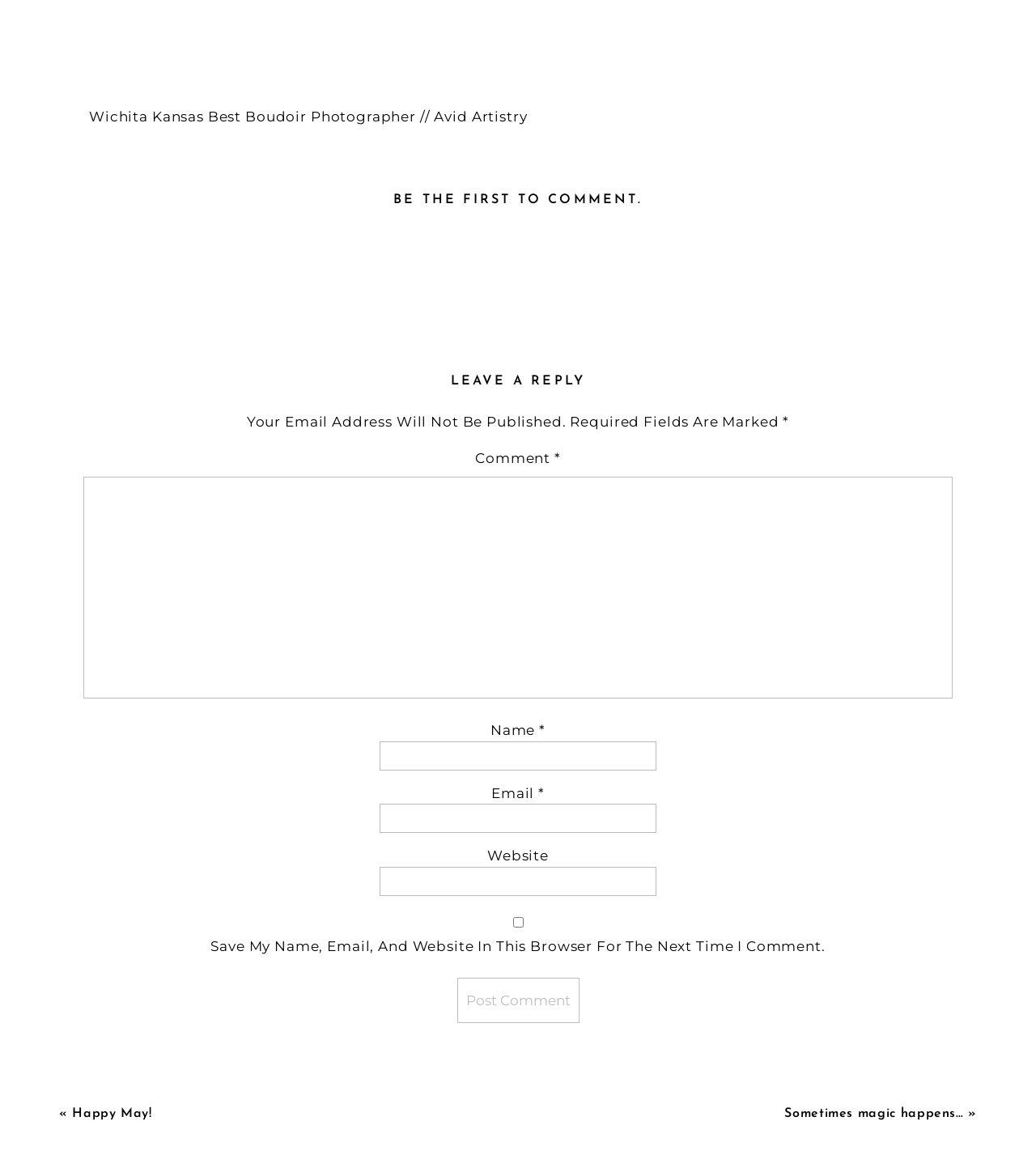Locate the bounding box coordinates of the area where you should click to accomplish the instruction: "Enter your comment".

[0.08, 0.413, 0.92, 0.605]